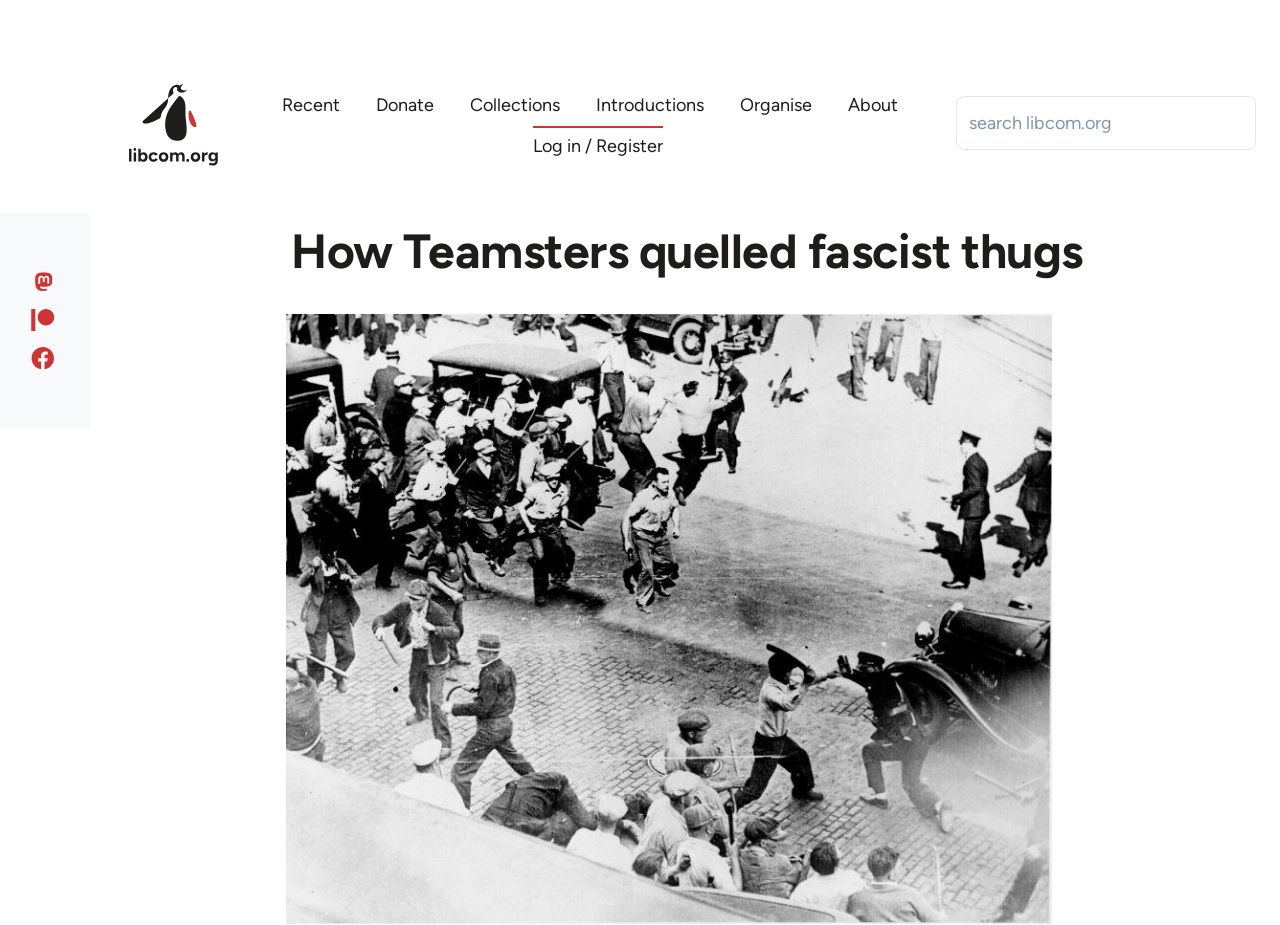Create an elaborate caption that covers all aspects of the webpage.

This webpage is about an article titled "How Teamsters quelled fascist thugs" on the libcom.org website. At the top left corner, there is a link to skip to the main content. Below it, there is a sticky header with a navigation menu that includes links to "Home", "Recent", "Donate", "Collections", "Introductions", "Organise", and "About". The "Home" link is accompanied by a small image.

On the top right side, there is a search box where users can input keywords to search the website. Next to it, there is a user account menu with a link to "Log in / Register".

The main content of the webpage is headed by a title "How Teamsters quelled fascist thugs", which takes up a significant portion of the page. Below the title, there are three links to social media platforms: Facebook, Patreon, and Mastodon, aligned vertically on the left side of the page.

The webpage has a simple layout with a focus on the main article content, accompanied by navigation menus and social media links.